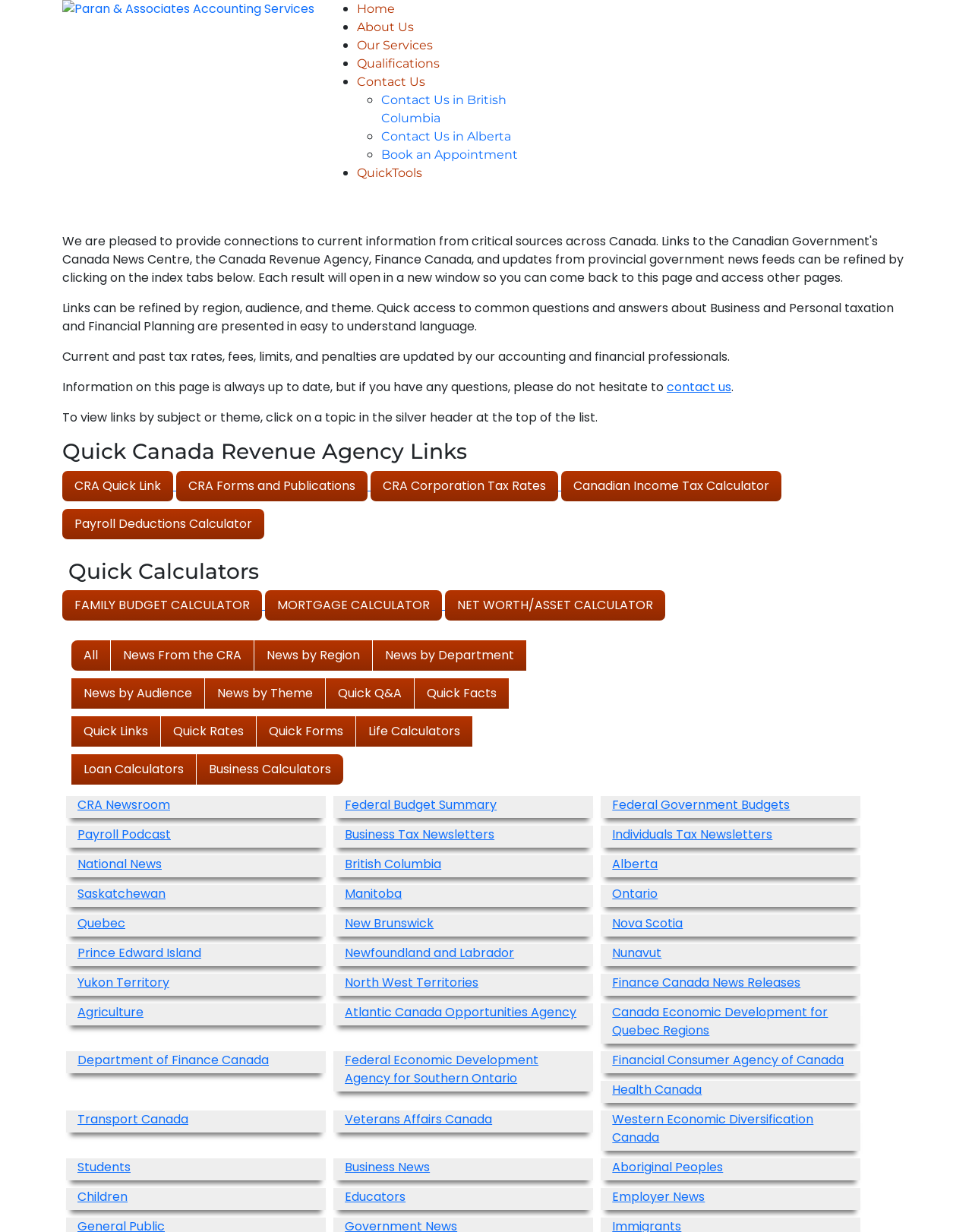Please answer the following question using a single word or phrase: 
What is the theme of the calculators under 'Quick Calculators'?

Financial planning